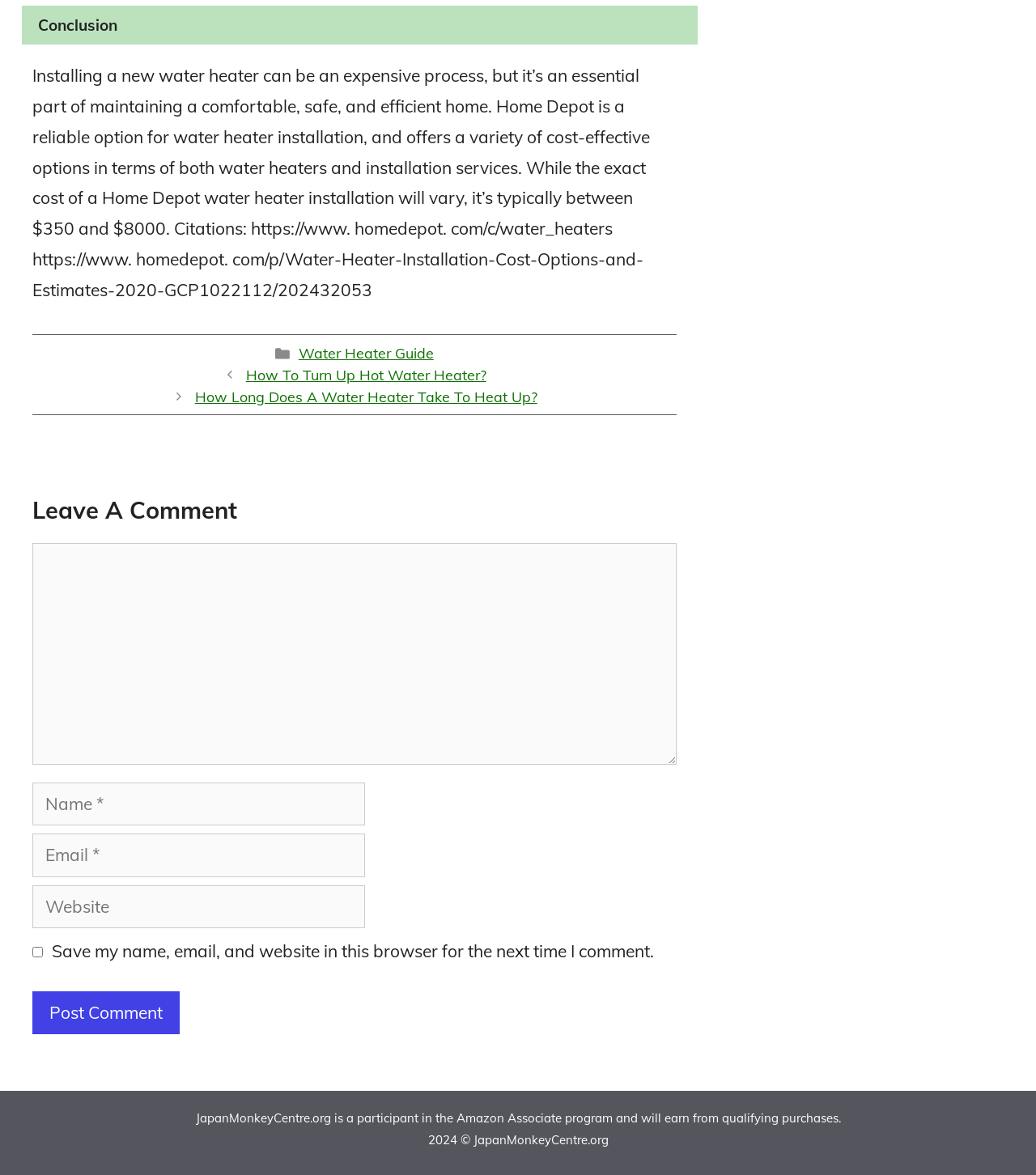Please give the bounding box coordinates of the area that should be clicked to fulfill the following instruction: "Click the 'How Long Does A Water Heater Take To Heat Up?' link". The coordinates should be in the format of four float numbers from 0 to 1, i.e., [left, top, right, bottom].

[0.188, 0.33, 0.519, 0.345]